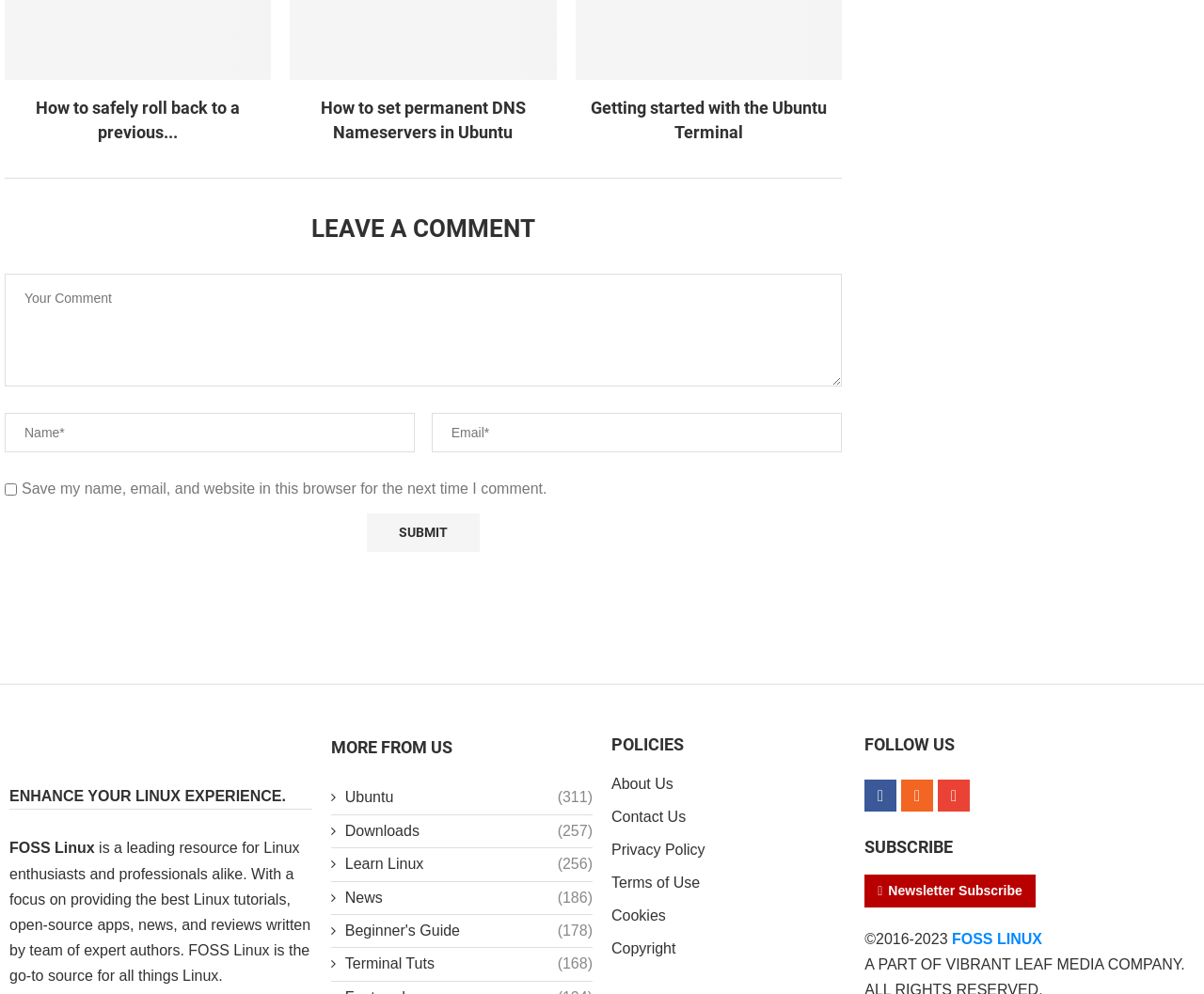How can users follow the website?
Based on the screenshot, answer the question with a single word or phrase.

Through Facebook, RSS, or email